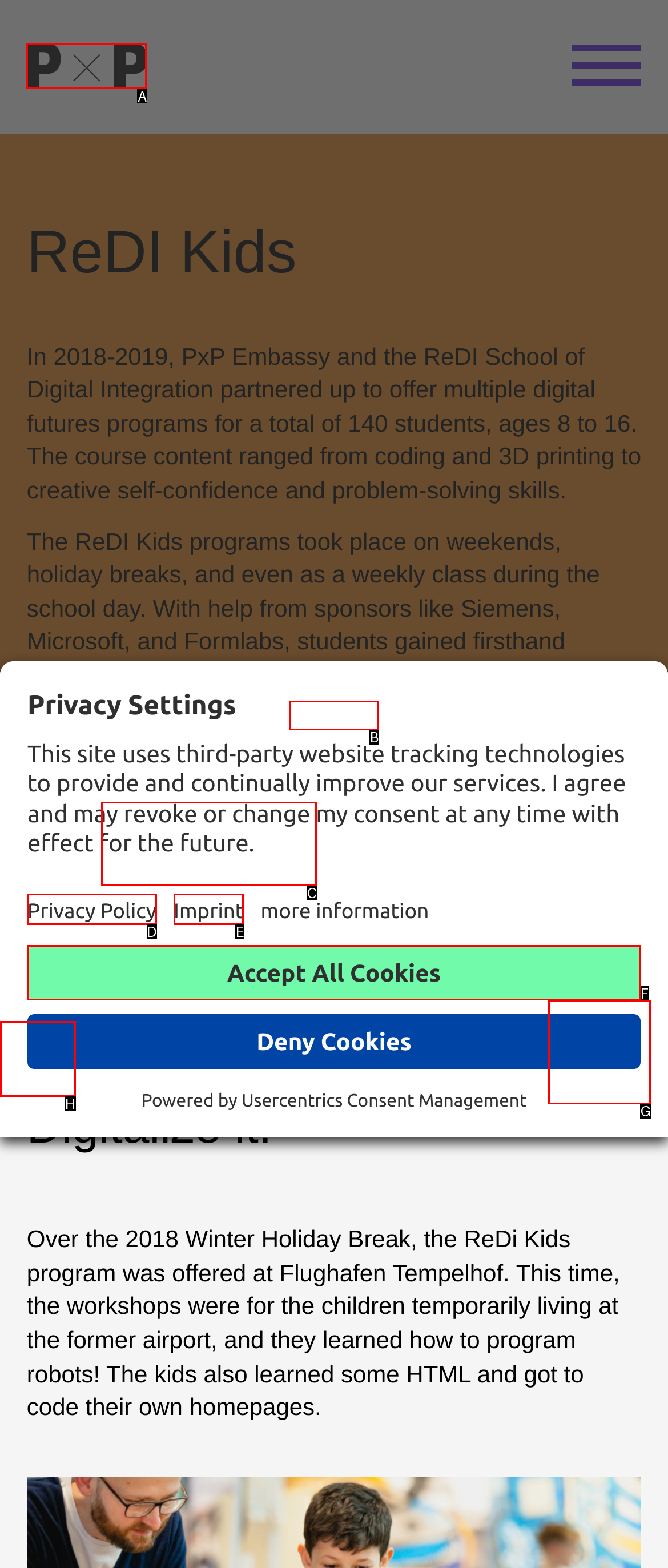To complete the instruction: Scroll to the top, which HTML element should be clicked?
Respond with the option's letter from the provided choices.

G